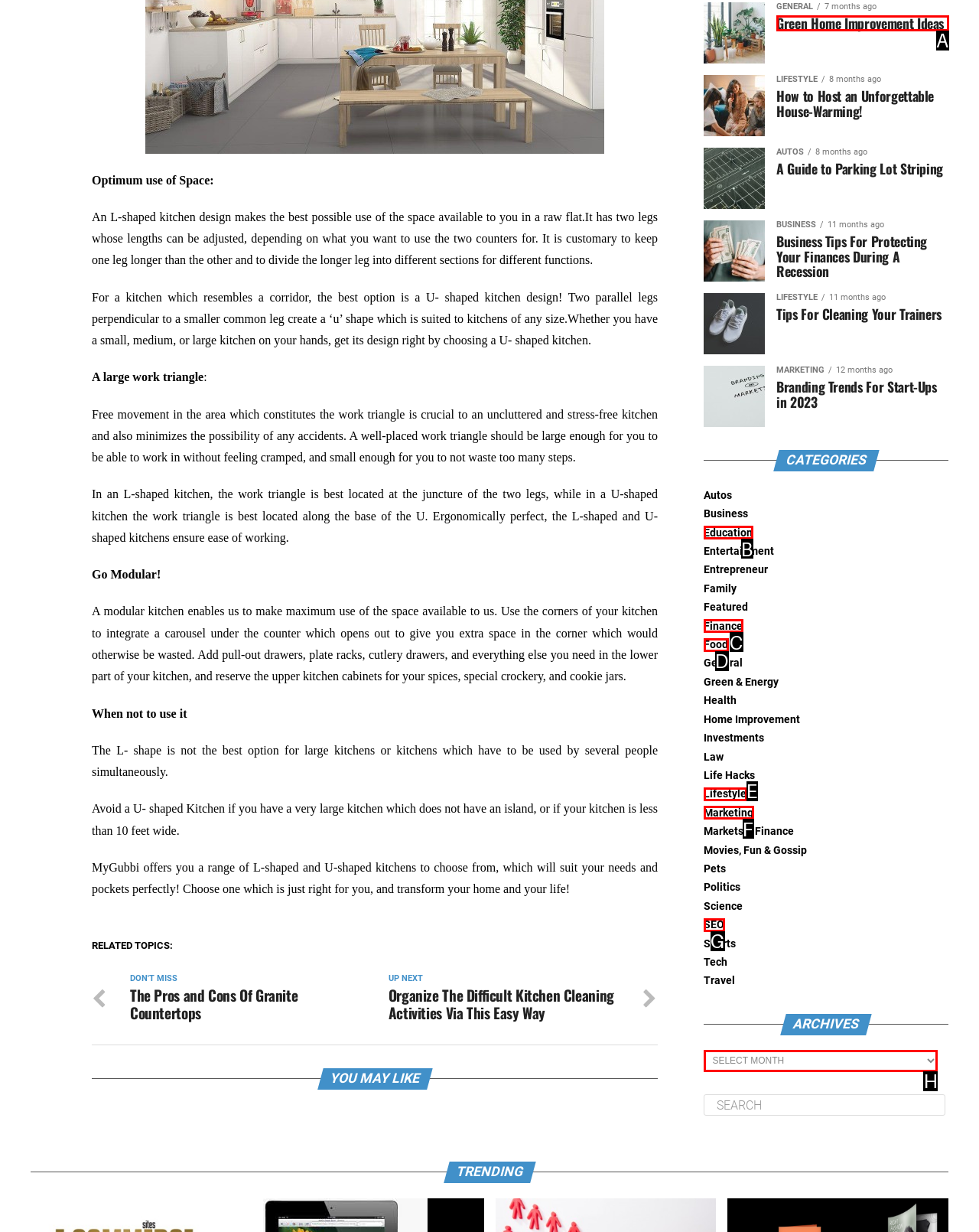Select the letter of the UI element you need to click to complete this task: Read 'Green Home Improvement Ideas'.

A